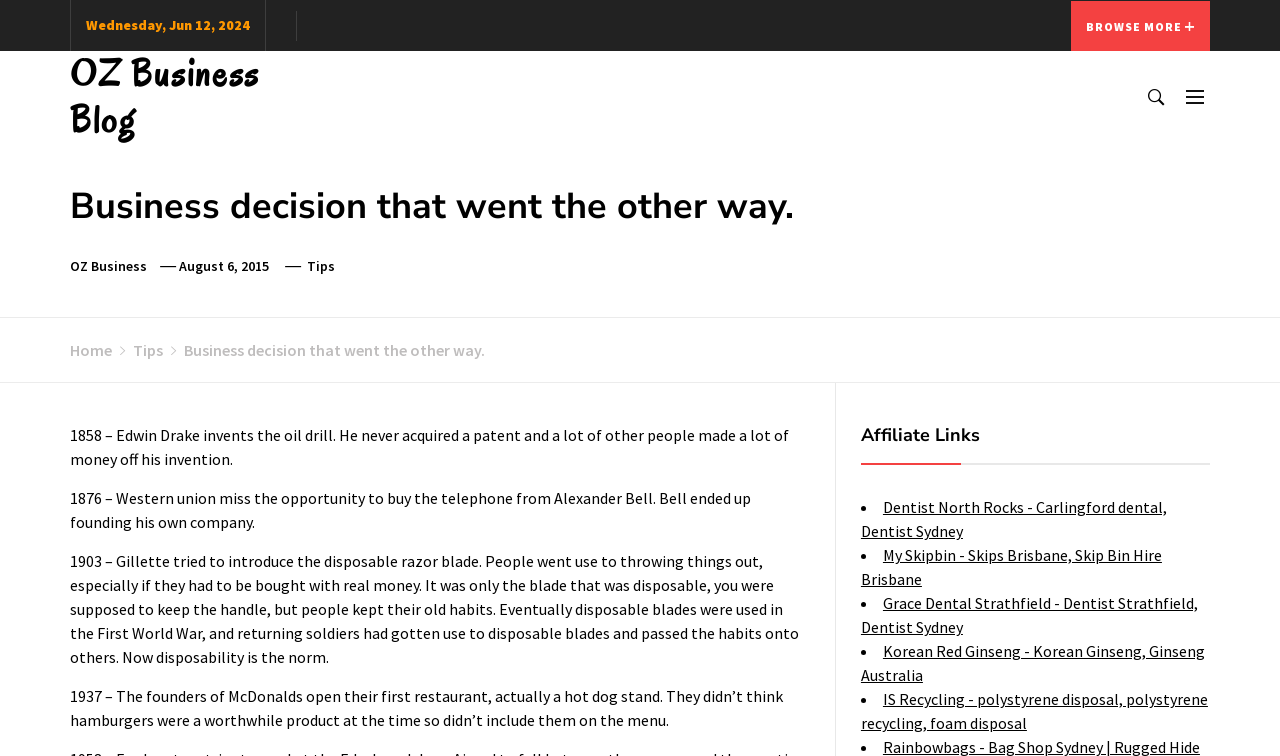Please find the bounding box coordinates of the clickable region needed to complete the following instruction: "Go to OZ Business Blog". The bounding box coordinates must consist of four float numbers between 0 and 1, i.e., [left, top, right, bottom].

[0.055, 0.065, 0.203, 0.19]